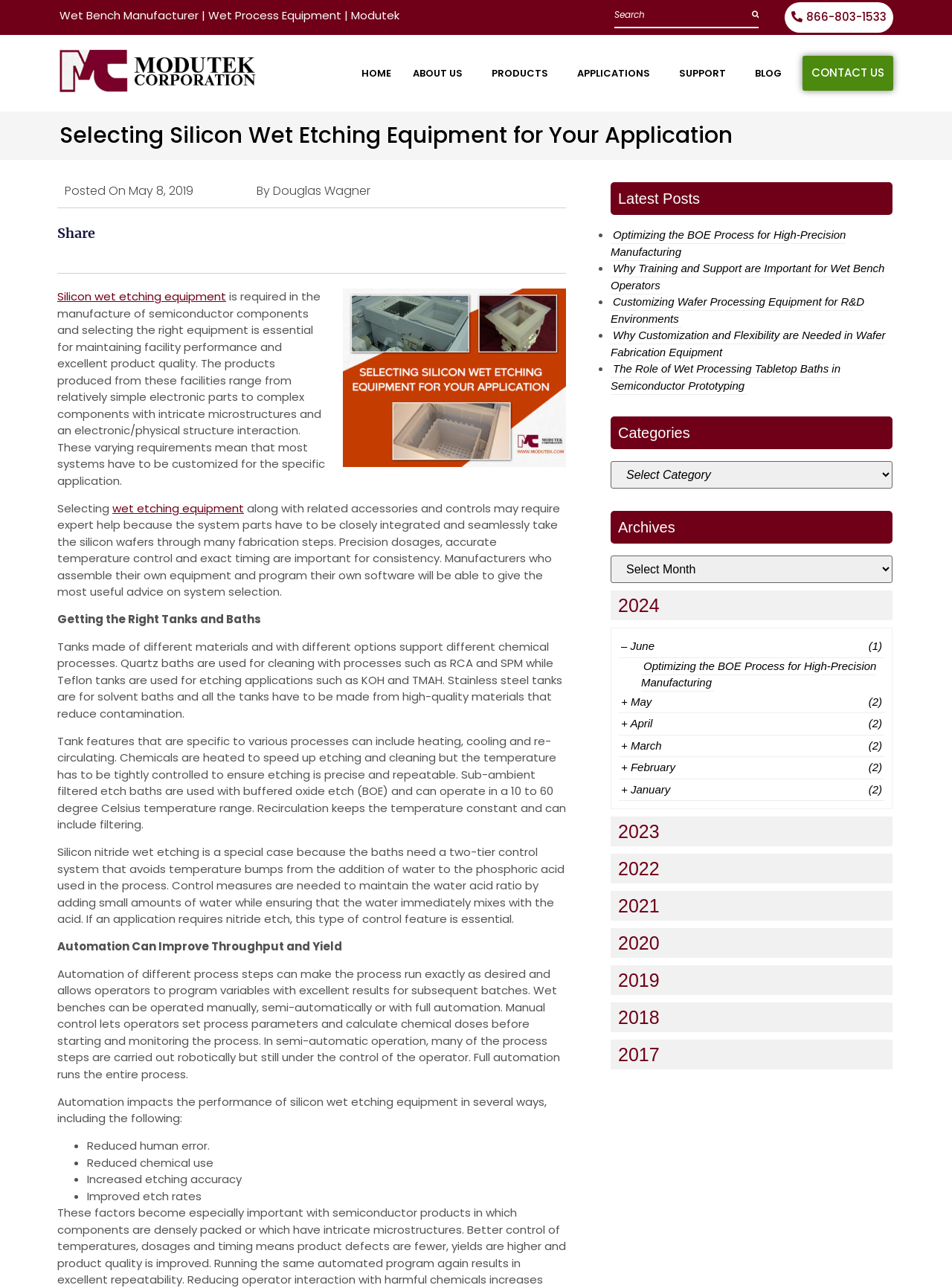Offer an extensive depiction of the webpage and its key elements.

The webpage is about Modutek, a company that provides silicon wet etching equipment for various wet bench processes. At the top of the page, there is a search bar and a navigation menu with links to different sections of the website, including "HOME", "ABOUT US", "PRODUCTS", "APPLICATIONS", "SUPPORT", "BLOG", and "CONTACT US". 

Below the navigation menu, there is a heading that reads "Selecting Silicon Wet Etching Equipment for Your Application". This is followed by a brief introduction to the importance of selecting the right equipment for maintaining facility performance and product quality. 

The main content of the page is divided into several sections. The first section discusses the importance of selecting the right wet etching equipment and how it can be customized for specific applications. The second section talks about the features of tanks and baths used in the etching process, including heating, cooling, and recirculation. 

The third section highlights the benefits of automation in the etching process, including reduced human error, reduced chemical use, increased etching accuracy, and improved etch rates. 

On the right side of the page, there is a section titled "Latest Posts" that lists several blog posts related to wet etching and semiconductor manufacturing. Below this section, there are links to different categories and archives of blog posts, organized by year.